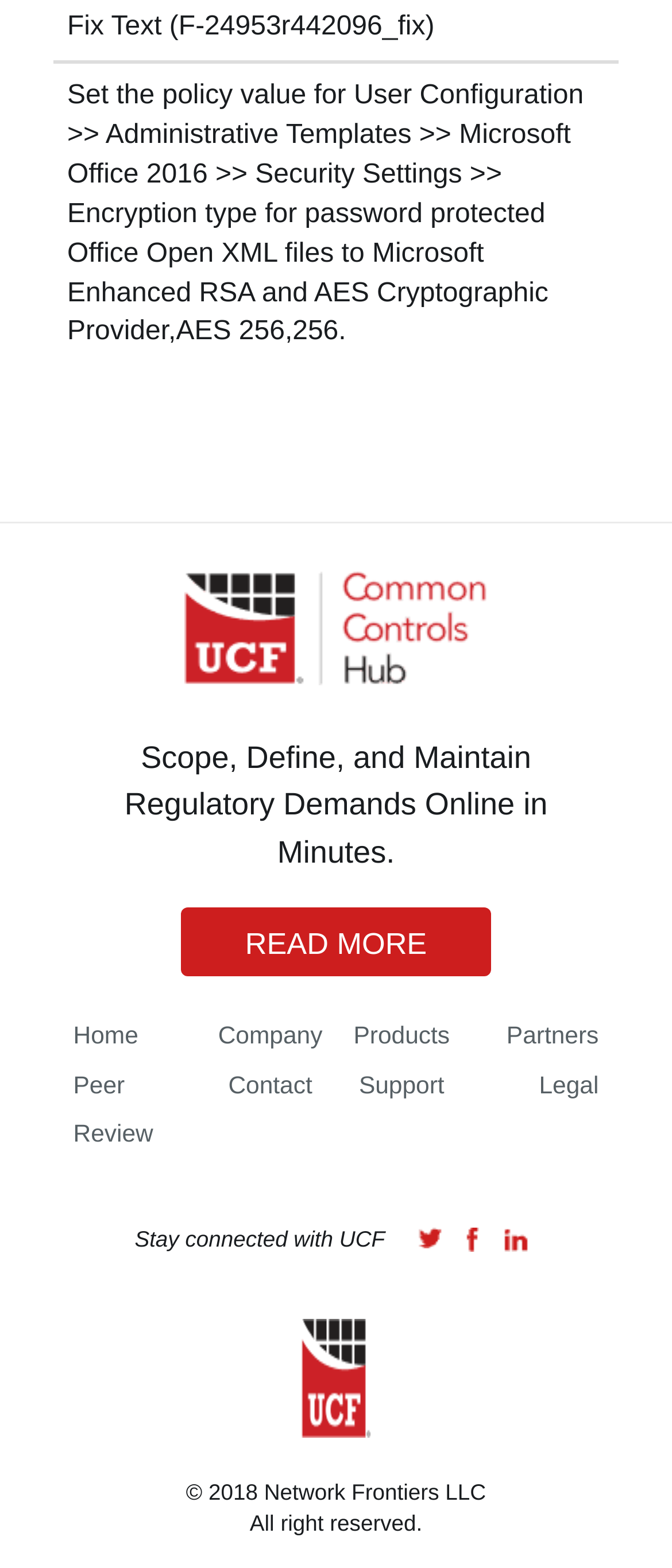What is the main theme of the webpage?
Look at the image and answer the question with a single word or phrase.

Regulatory Compliance